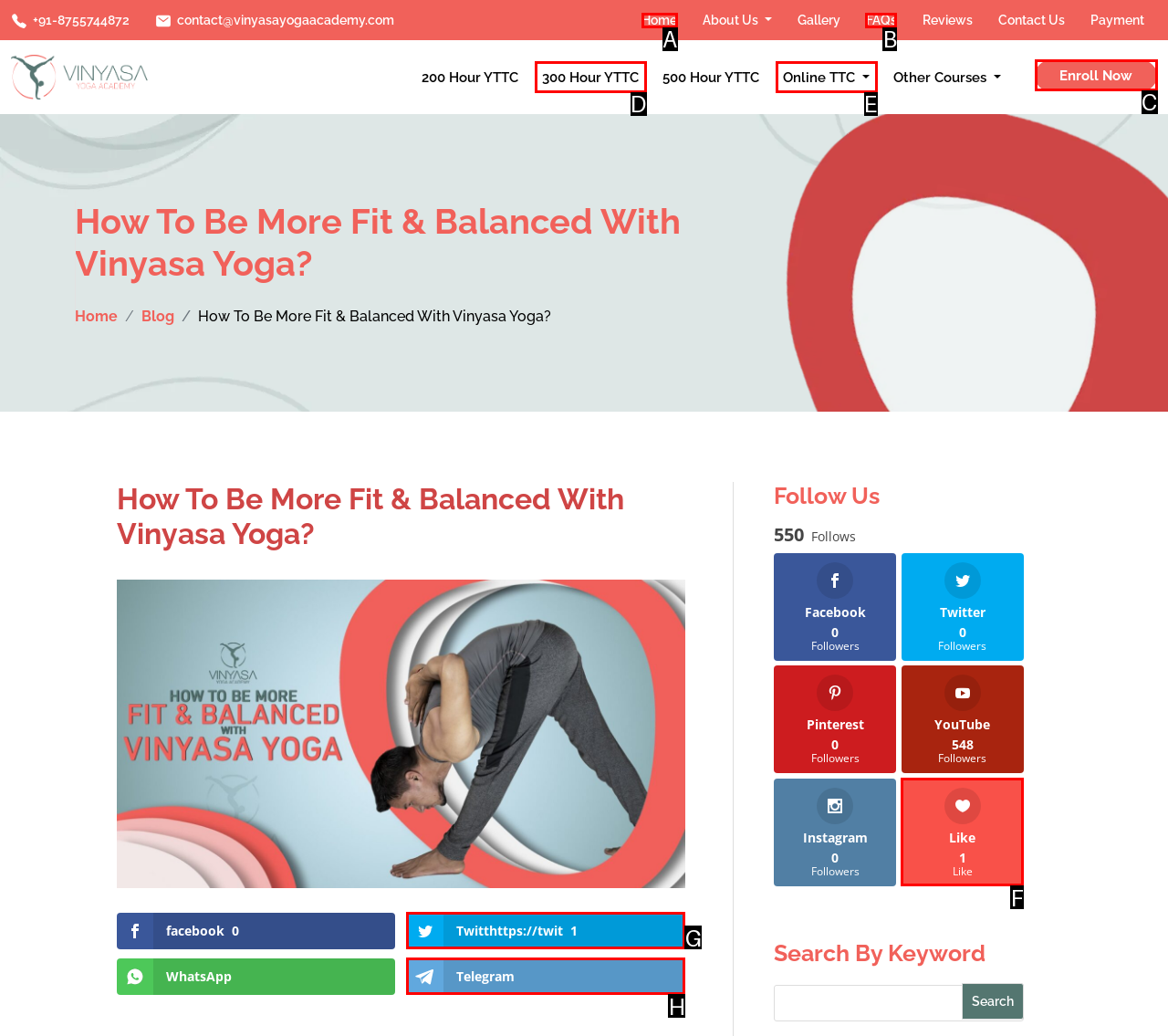Which HTML element among the options matches this description: Like 1 Like? Answer with the letter representing your choice.

F